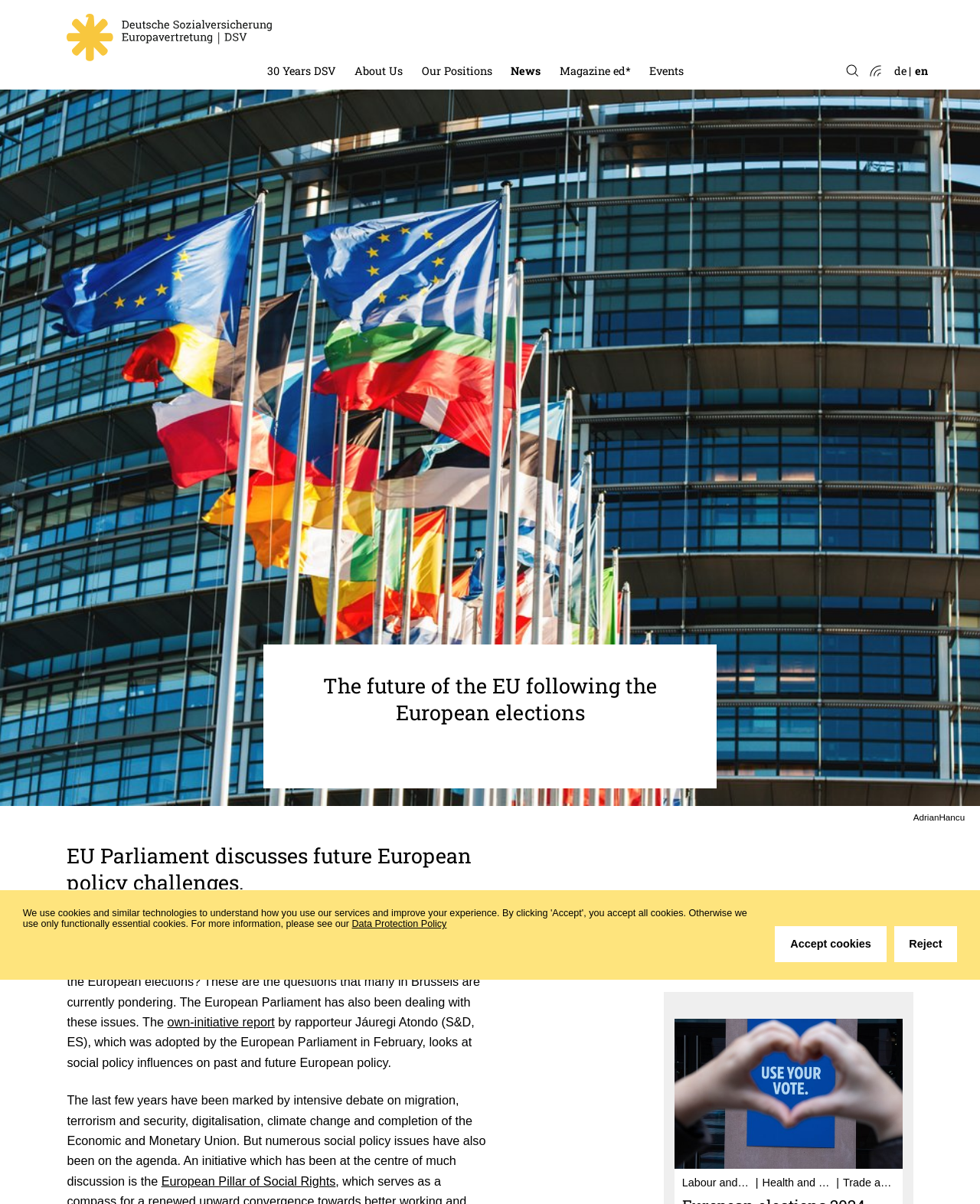Please specify the bounding box coordinates of the area that should be clicked to accomplish the following instruction: "Add to cart". The coordinates should consist of four float numbers between 0 and 1, i.e., [left, top, right, bottom].

None